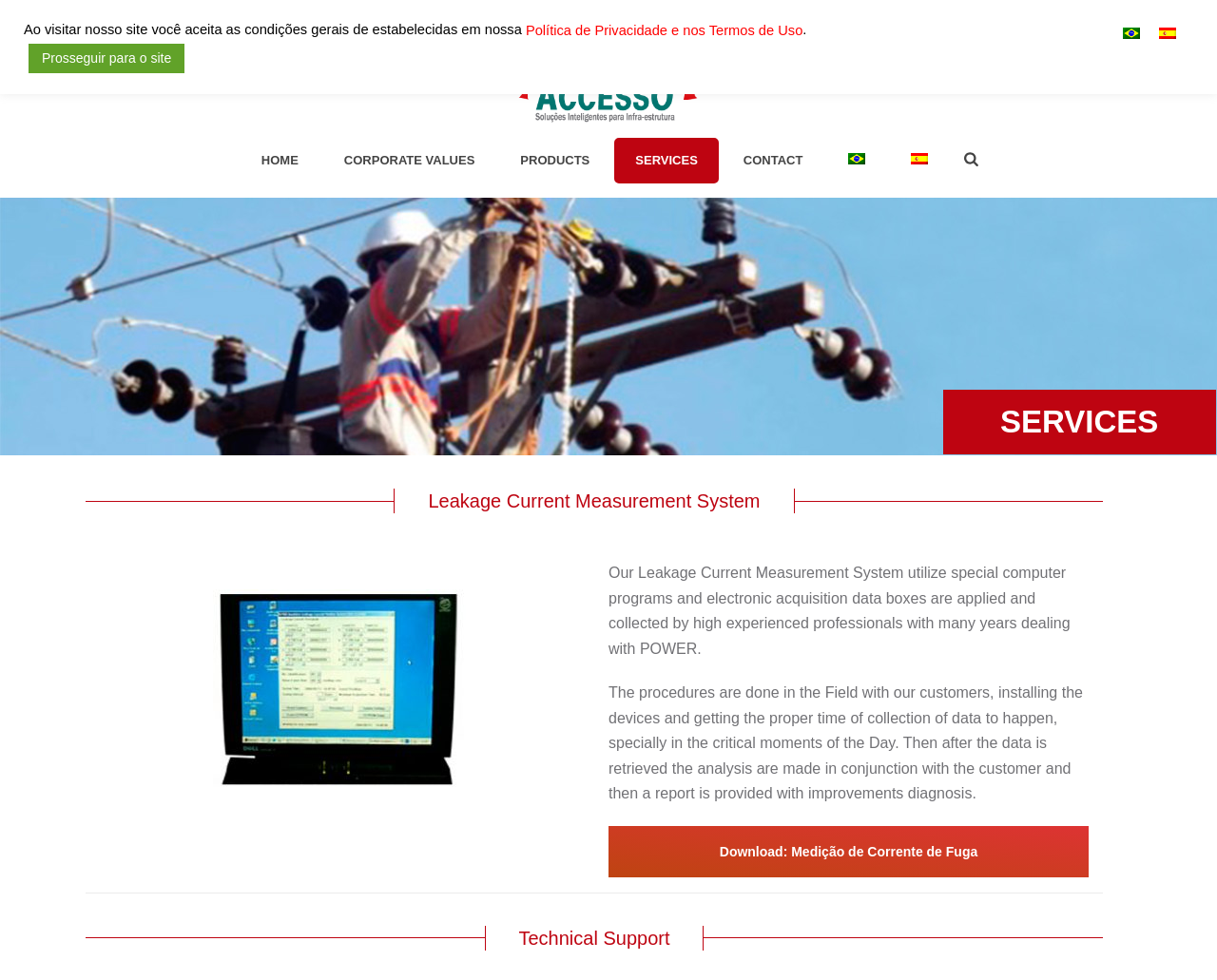Provide the bounding box coordinates of the UI element this sentence describes: "Contact".

[0.594, 0.141, 0.677, 0.187]